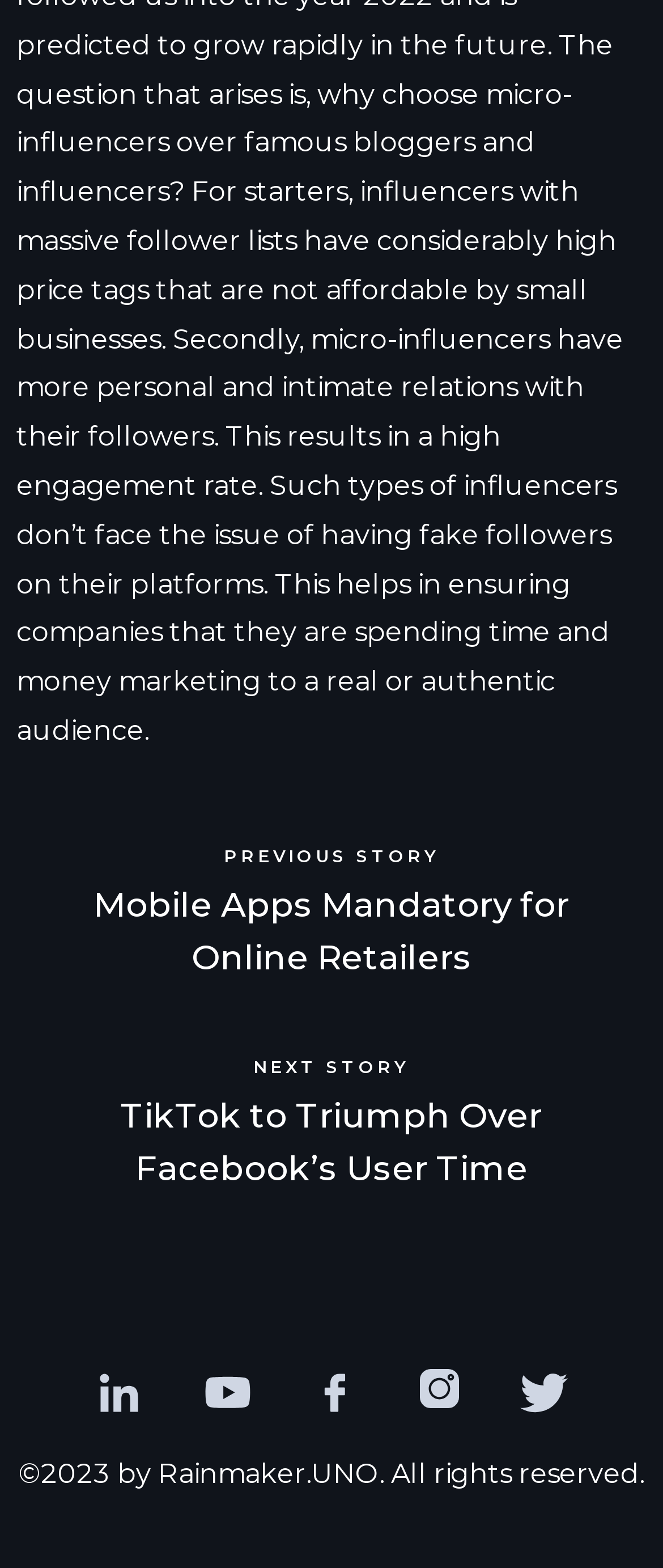Reply to the question below using a single word or brief phrase:
How many links are there in the footer?

5